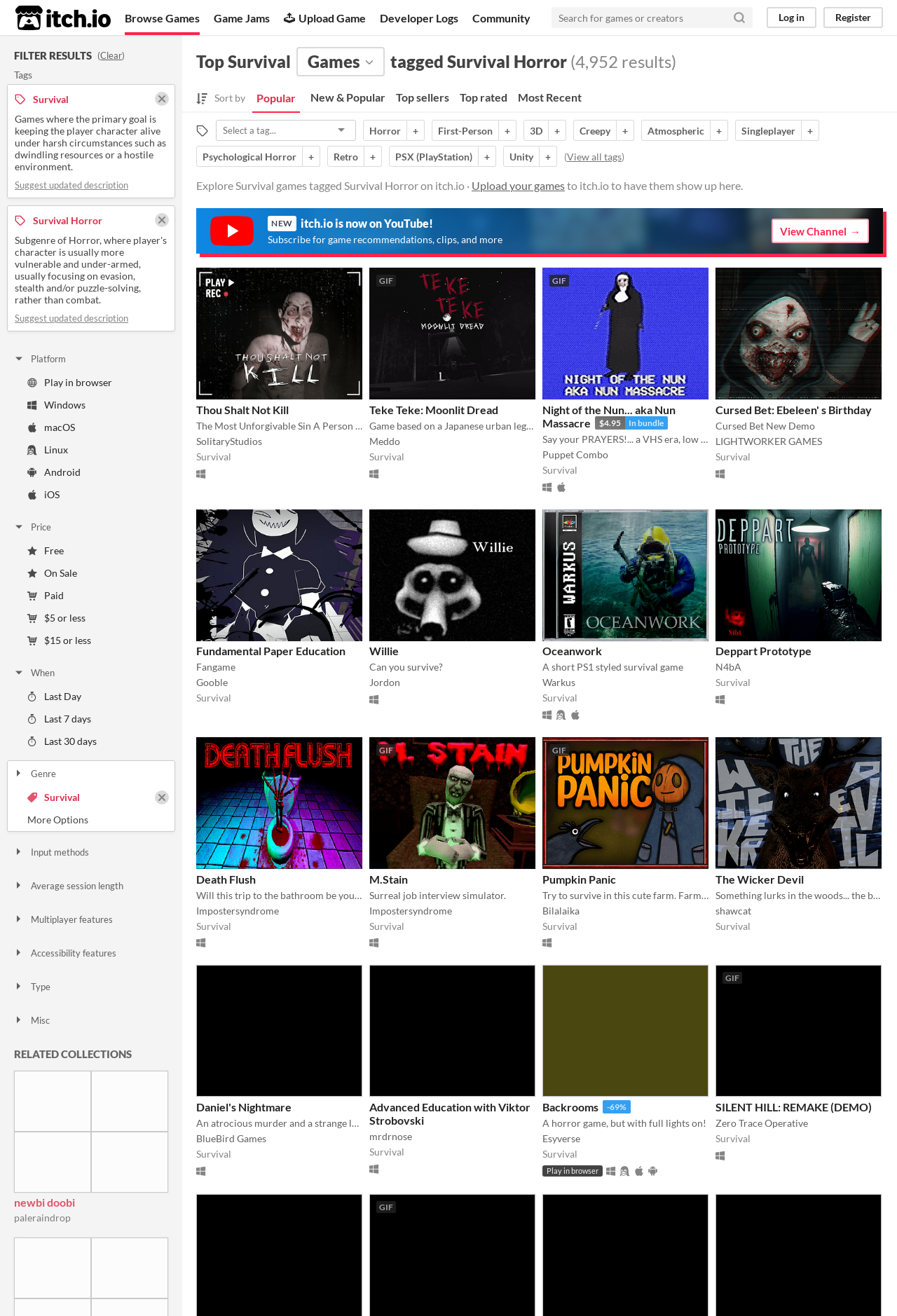What is the purpose of the 'Clear' link?
Look at the image and respond with a one-word or short-phrase answer.

Clear filter